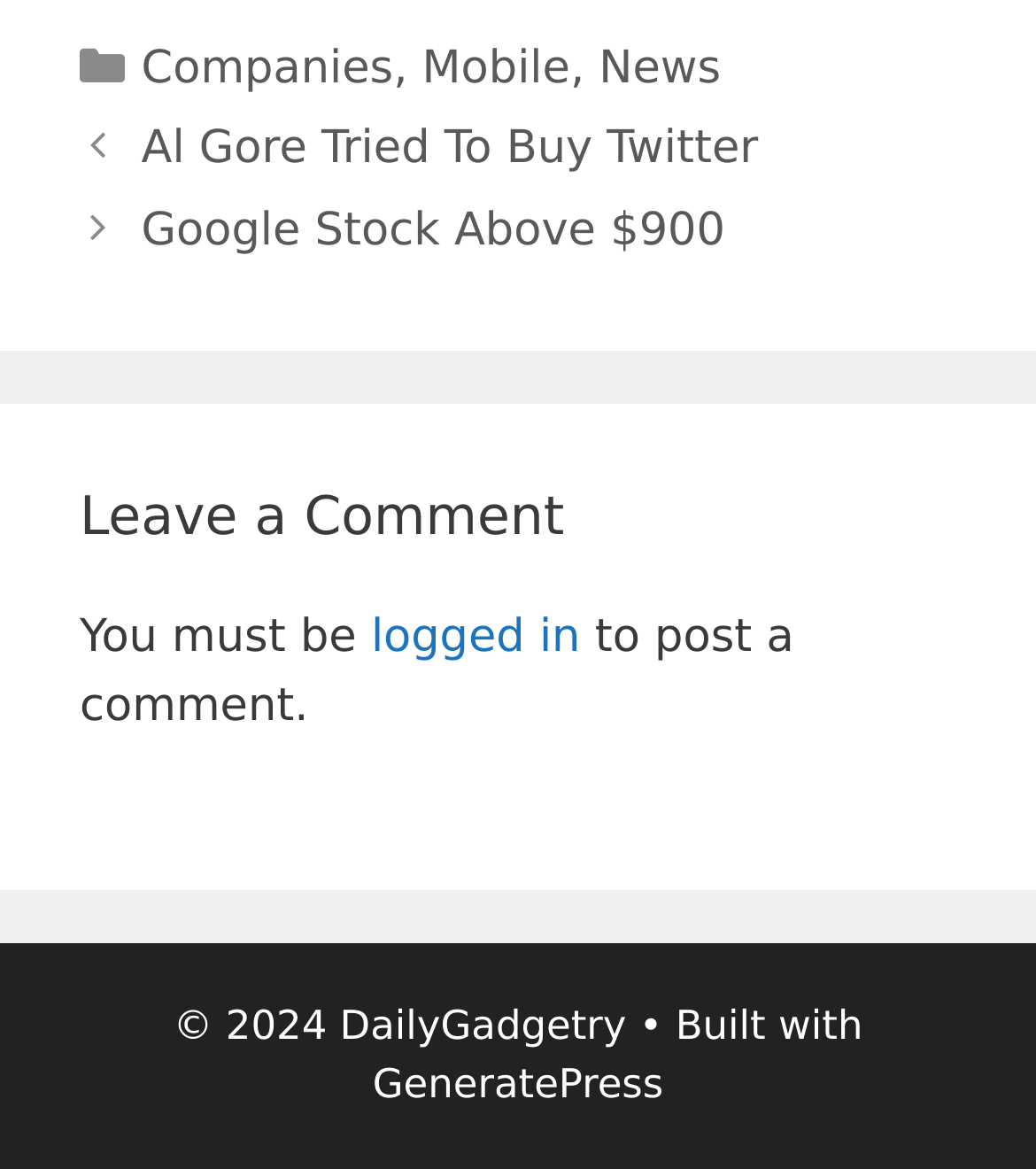What are the categories listed? Examine the screenshot and reply using just one word or a brief phrase.

Companies, Mobile, News